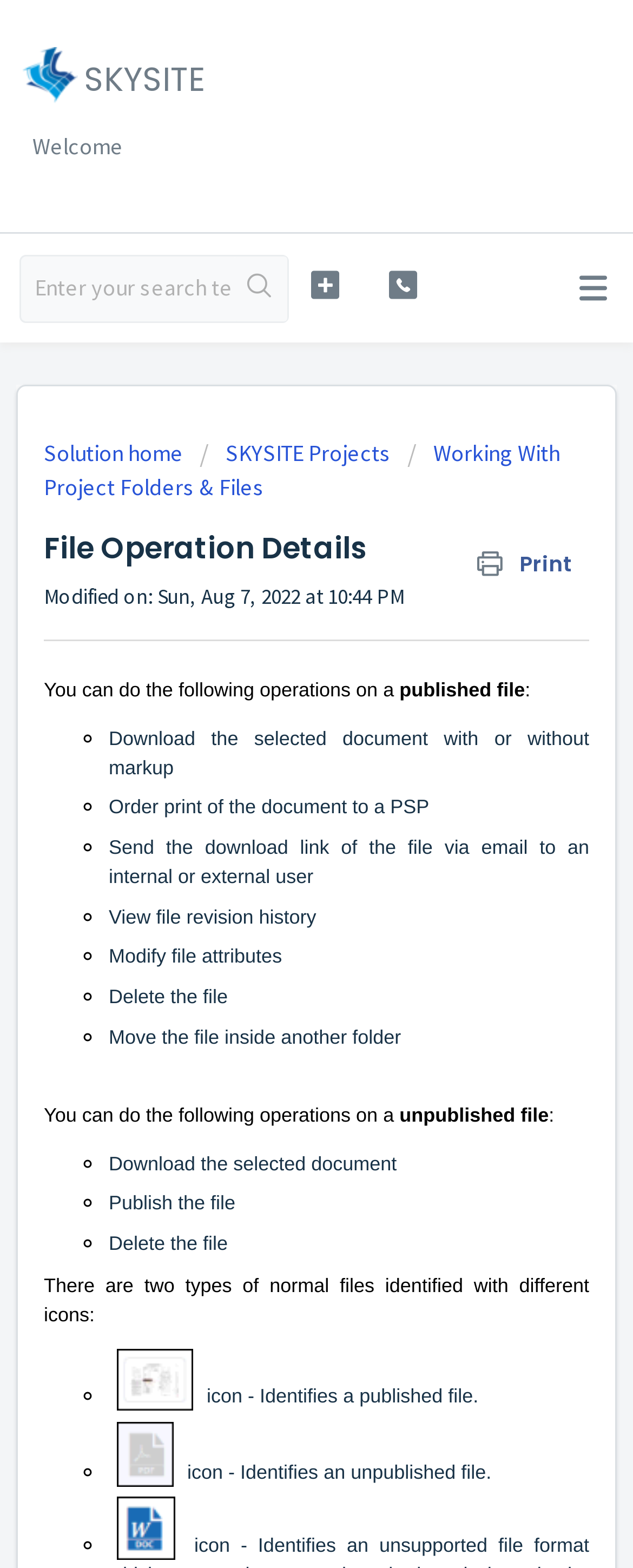Locate the UI element described by aria-label="Download" in the provided webpage screenshot. Return the bounding box coordinates in the format (top-left x, top-left y, bottom-right x, bottom-right y), ensuring all values are between 0 and 1.

[0.364, 0.305, 0.446, 0.338]